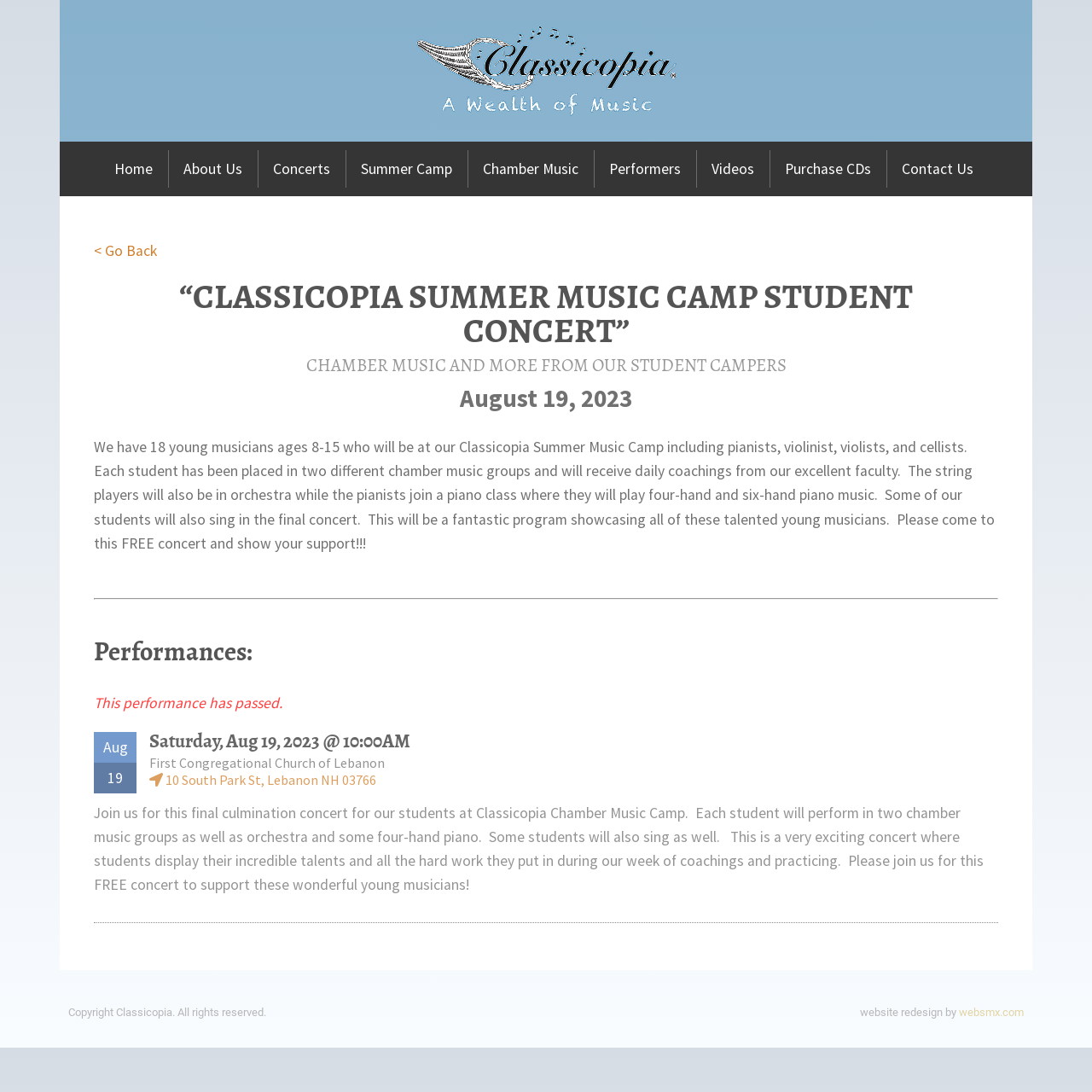Please reply to the following question with a single word or a short phrase:
Is the concert free to attend?

Yes